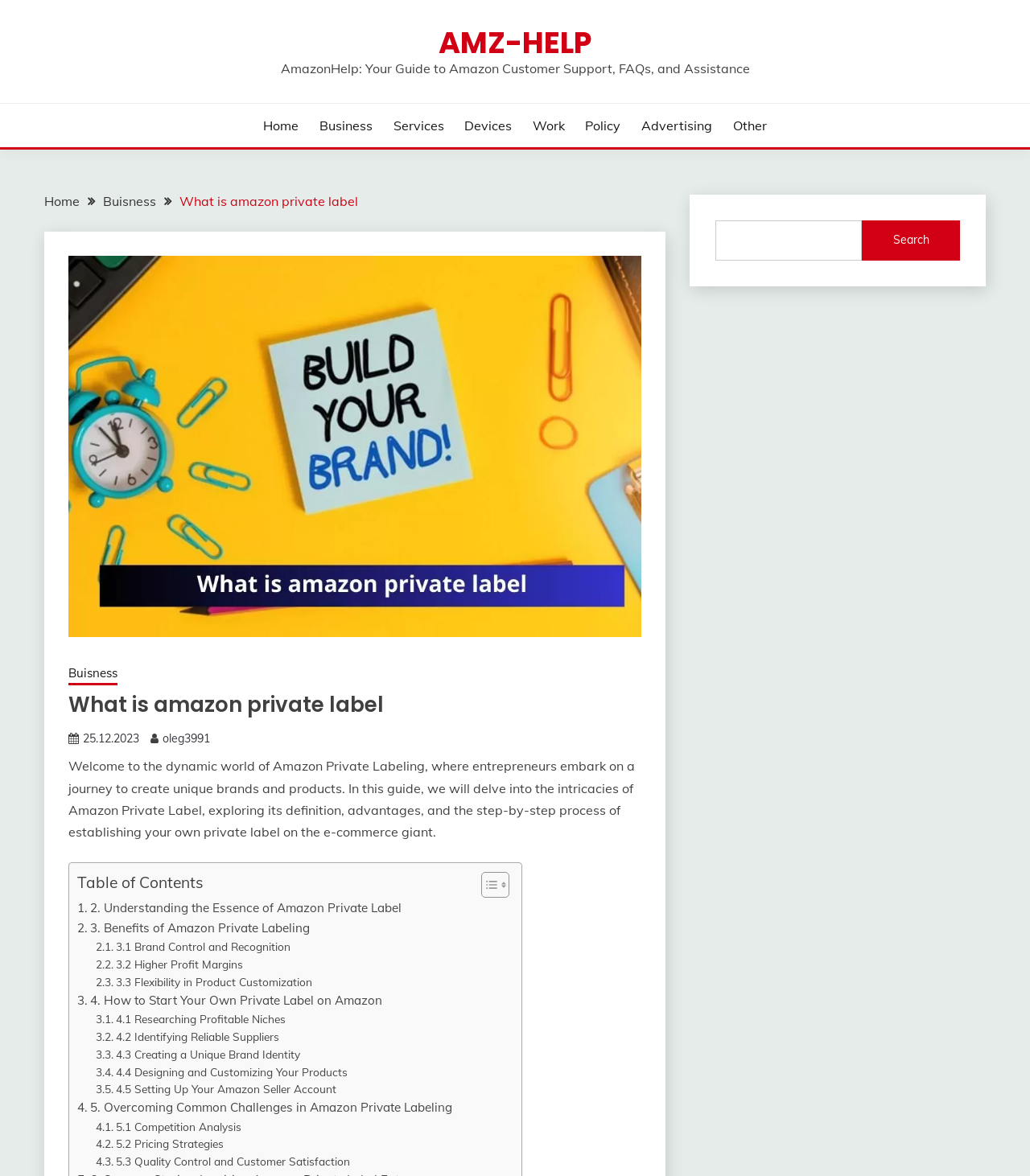Find the bounding box coordinates for the area you need to click to carry out the instruction: "Toggle the table of contents". The coordinates should be four float numbers between 0 and 1, indicated as [left, top, right, bottom].

[0.455, 0.741, 0.49, 0.764]